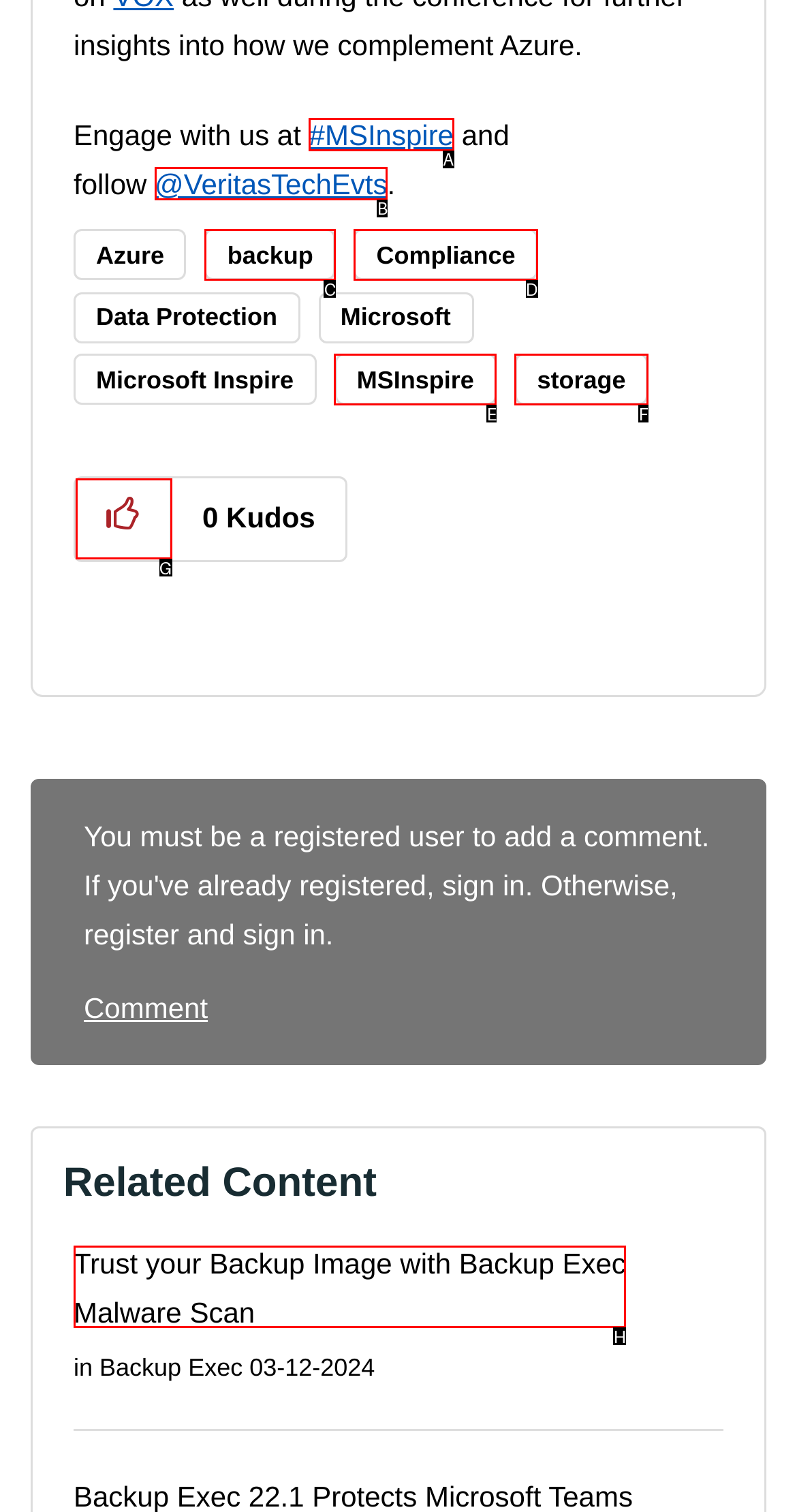Identify the option that corresponds to the given description: March 18, 2016. Reply with the letter of the chosen option directly.

None